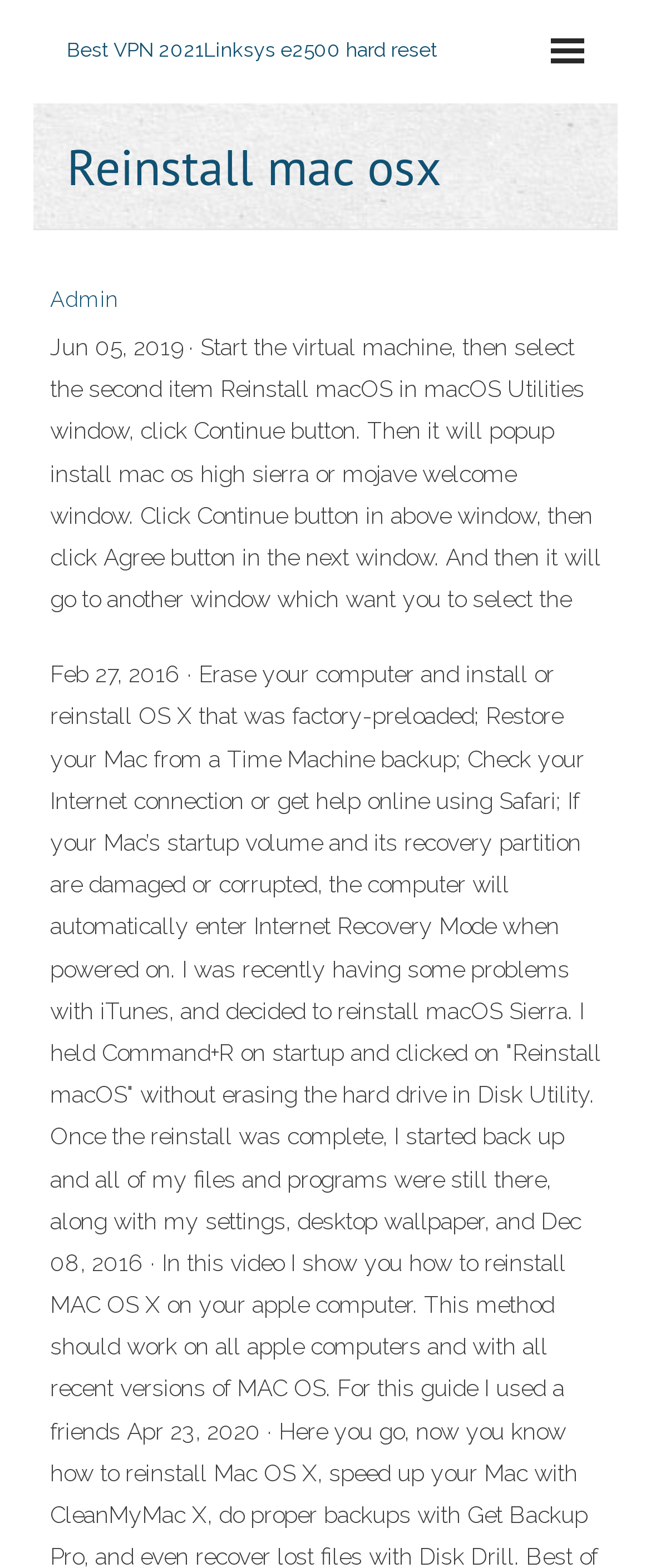Consider the image and give a detailed and elaborate answer to the question: 
What is the date mentioned on the webpage?

The date 'Jun 05, 2019' is mentioned at the top of the webpage, likely indicating the date when the instructions or tutorial was published or last updated.